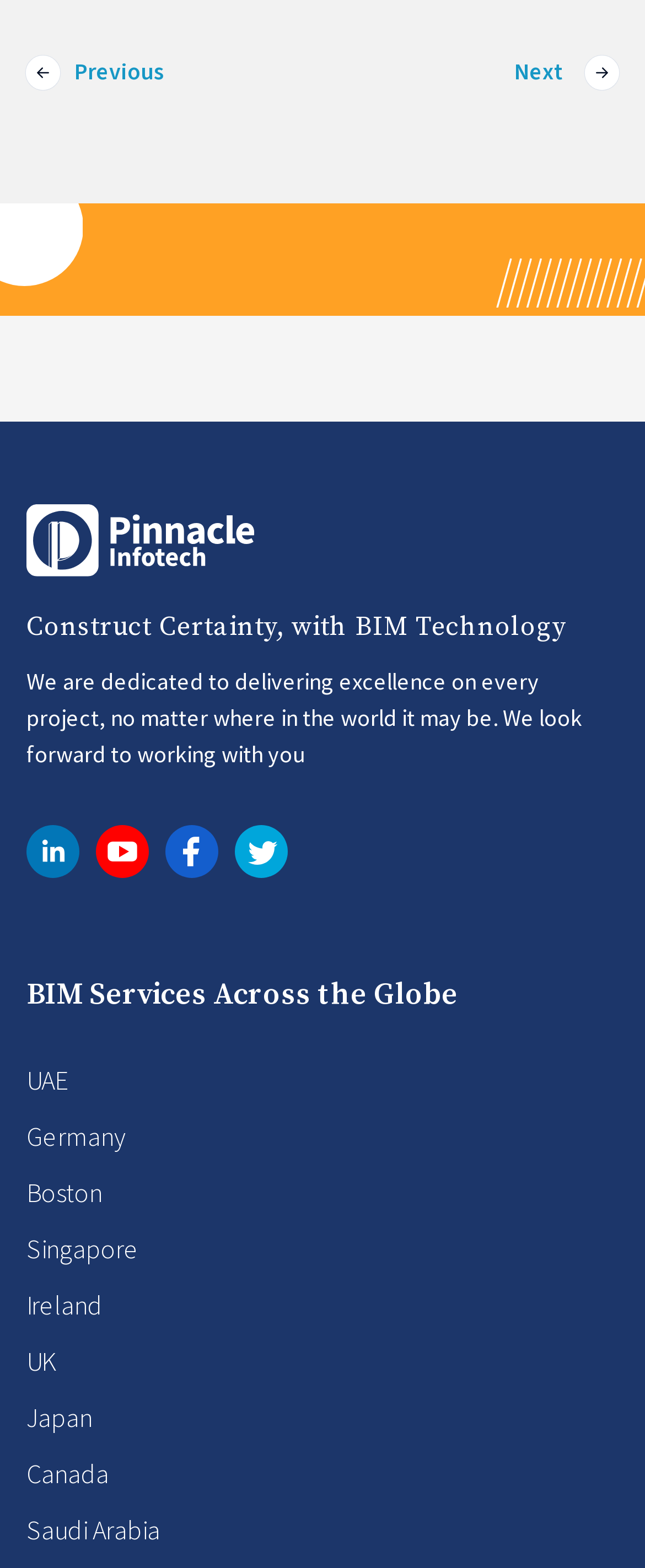What is the company's mission statement?
Examine the screenshot and reply with a single word or phrase.

Delivering excellence on every project